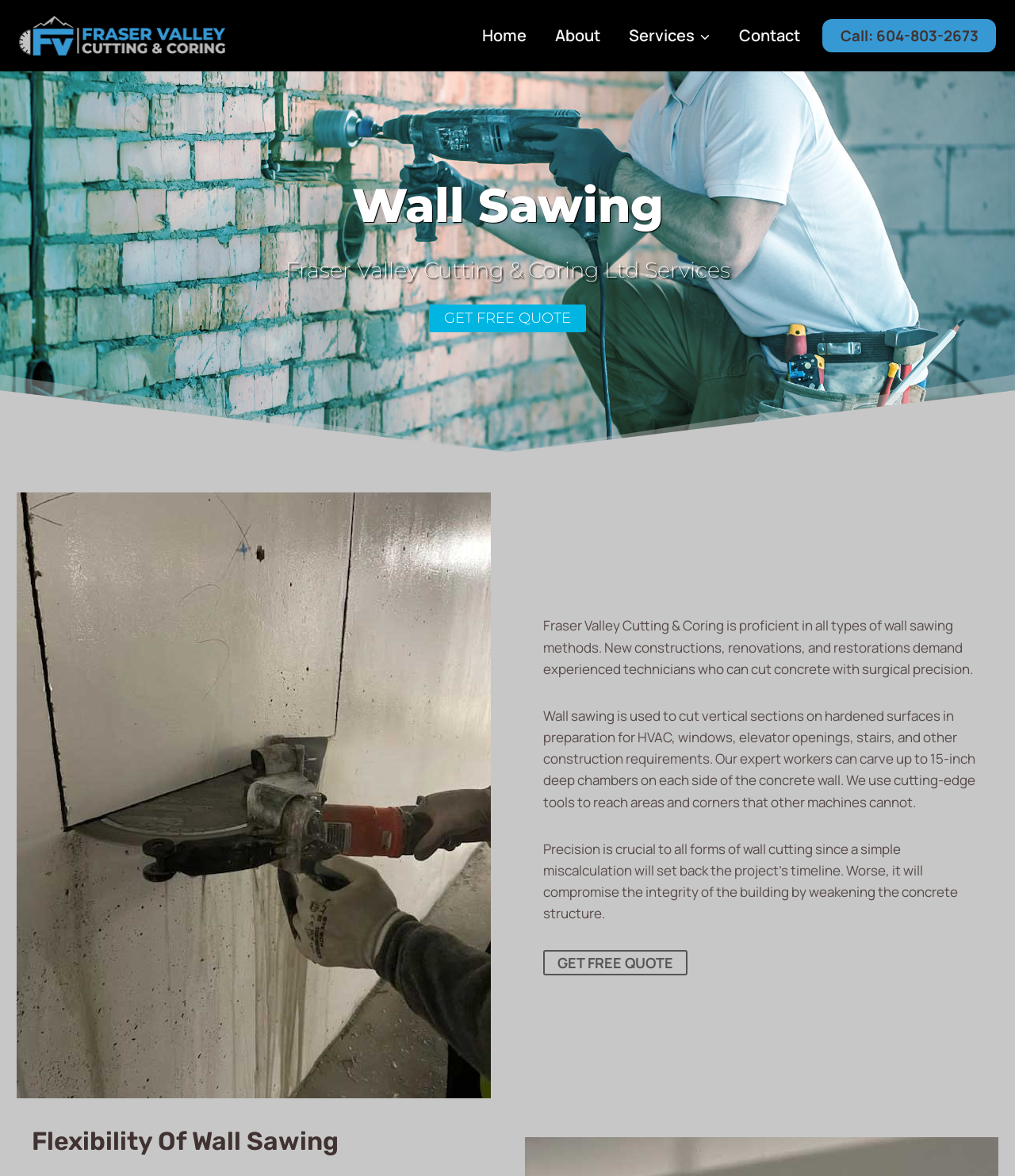Specify the bounding box coordinates of the region I need to click to perform the following instruction: "Click the 'Home' link". The coordinates must be four float numbers in the range of 0 to 1, i.e., [left, top, right, bottom].

[0.461, 0.014, 0.533, 0.047]